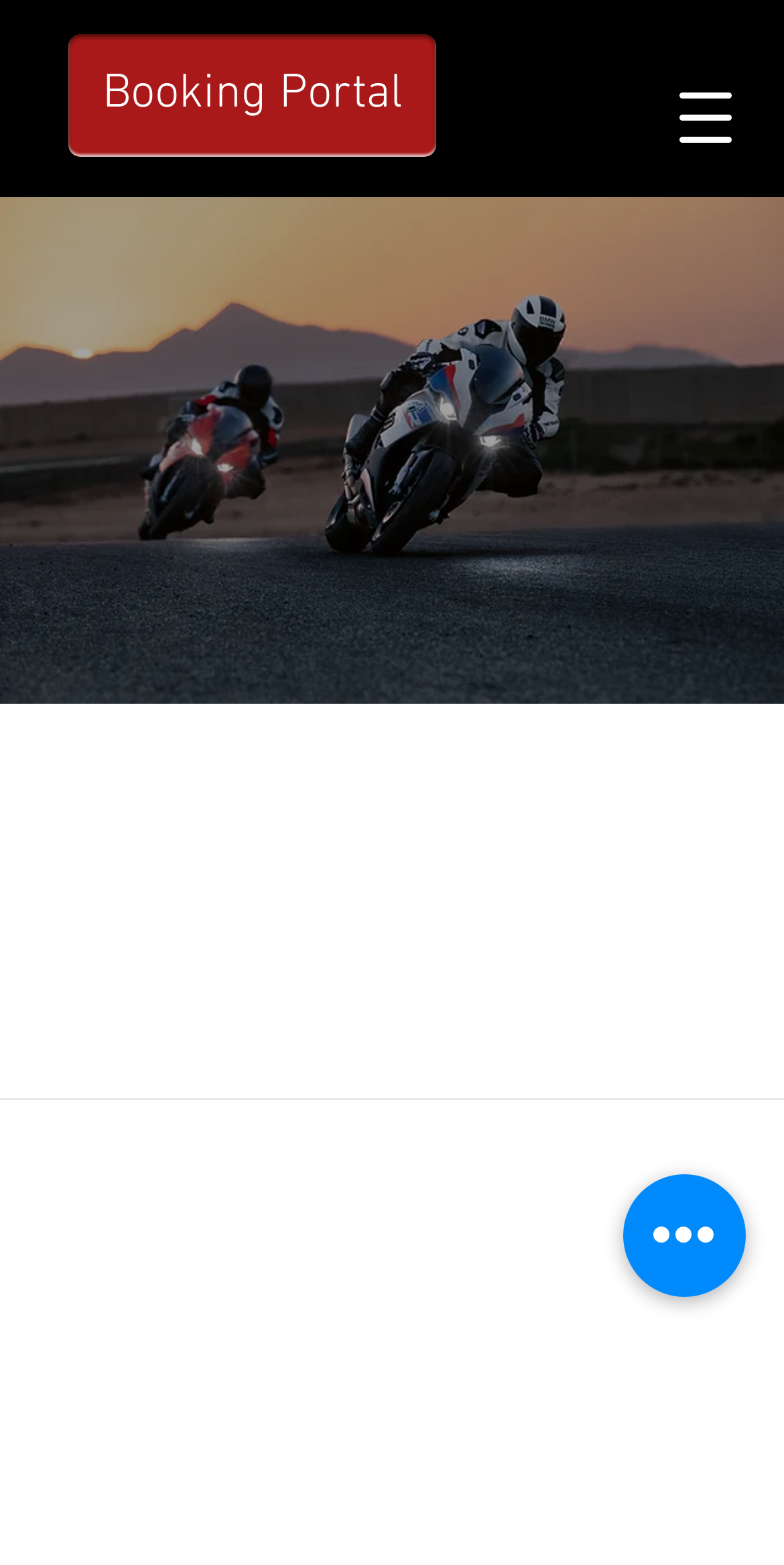What is the topic of the static text?
Using the information from the image, provide a comprehensive answer to the question.

I looked at the static text element on the webpage, which says 'The Art of Cornering', indicating that the topic is related to cornering, likely in the context of motorbike riding.